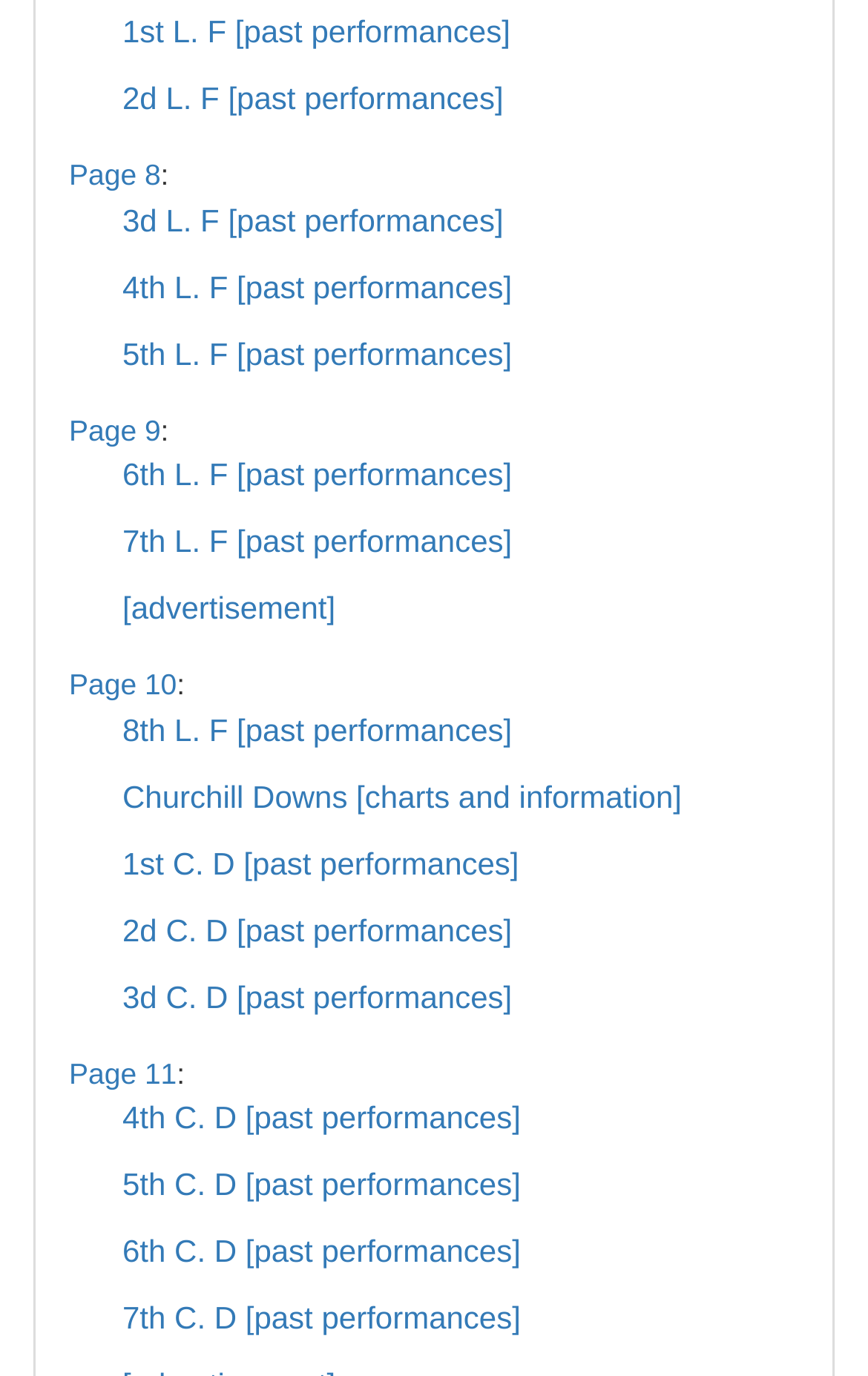Give a one-word or short-phrase answer to the following question: 
What type of information is provided on the page?

Past performances